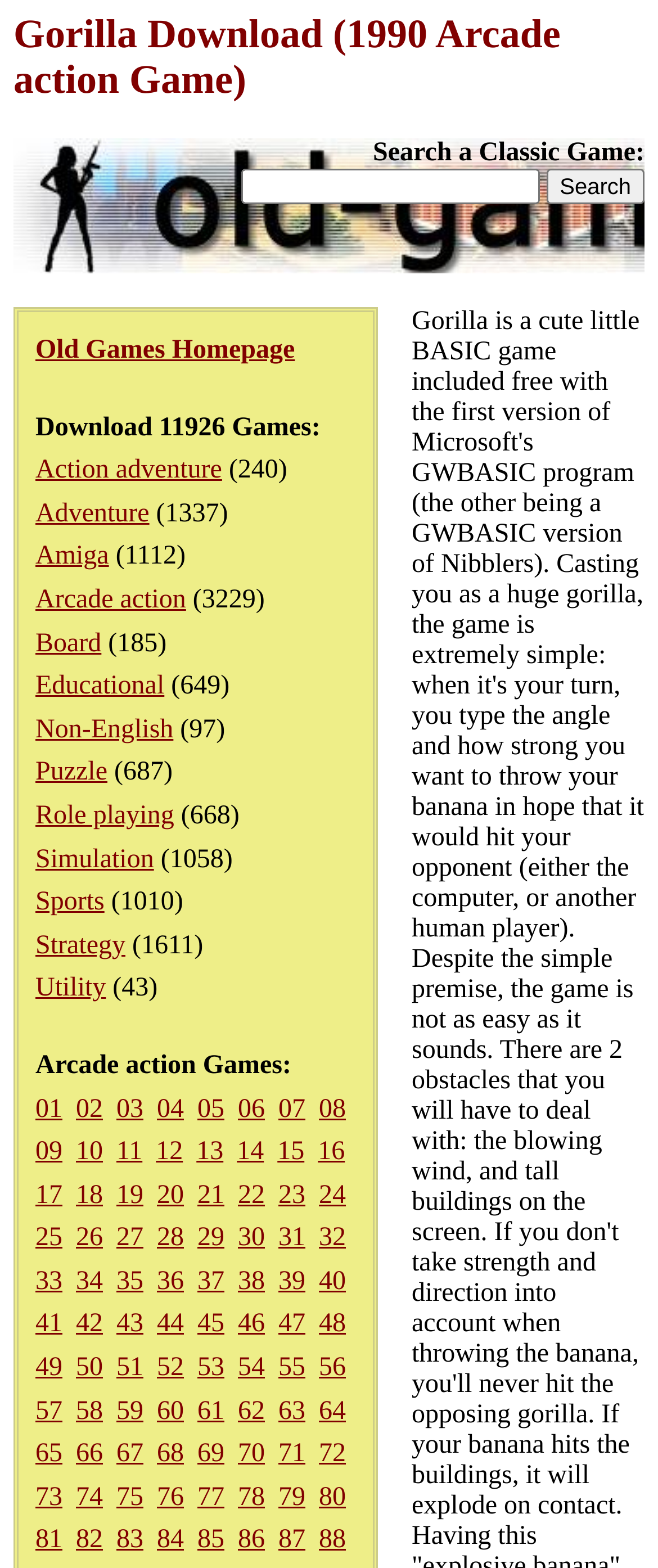Predict the bounding box coordinates of the area that should be clicked to accomplish the following instruction: "Click on Action adventure". The bounding box coordinates should consist of four float numbers between 0 and 1, i.e., [left, top, right, bottom].

[0.054, 0.291, 0.338, 0.309]